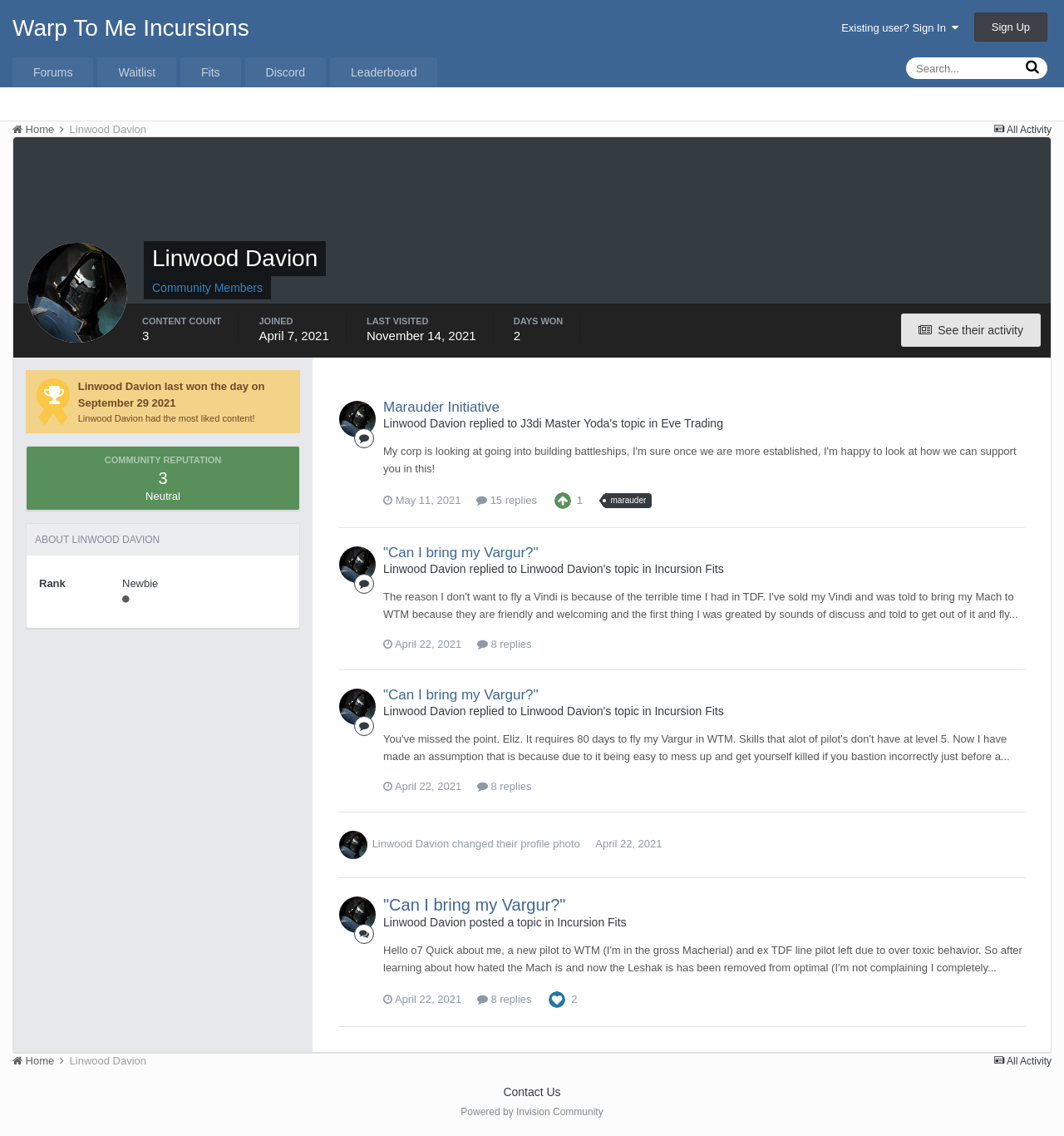Identify the bounding box coordinates for the element you need to click to achieve the following task: "Go to Forums". Provide the bounding box coordinates as four float numbers between 0 and 1, in the form [left, top, right, bottom].

[0.012, 0.051, 0.088, 0.077]